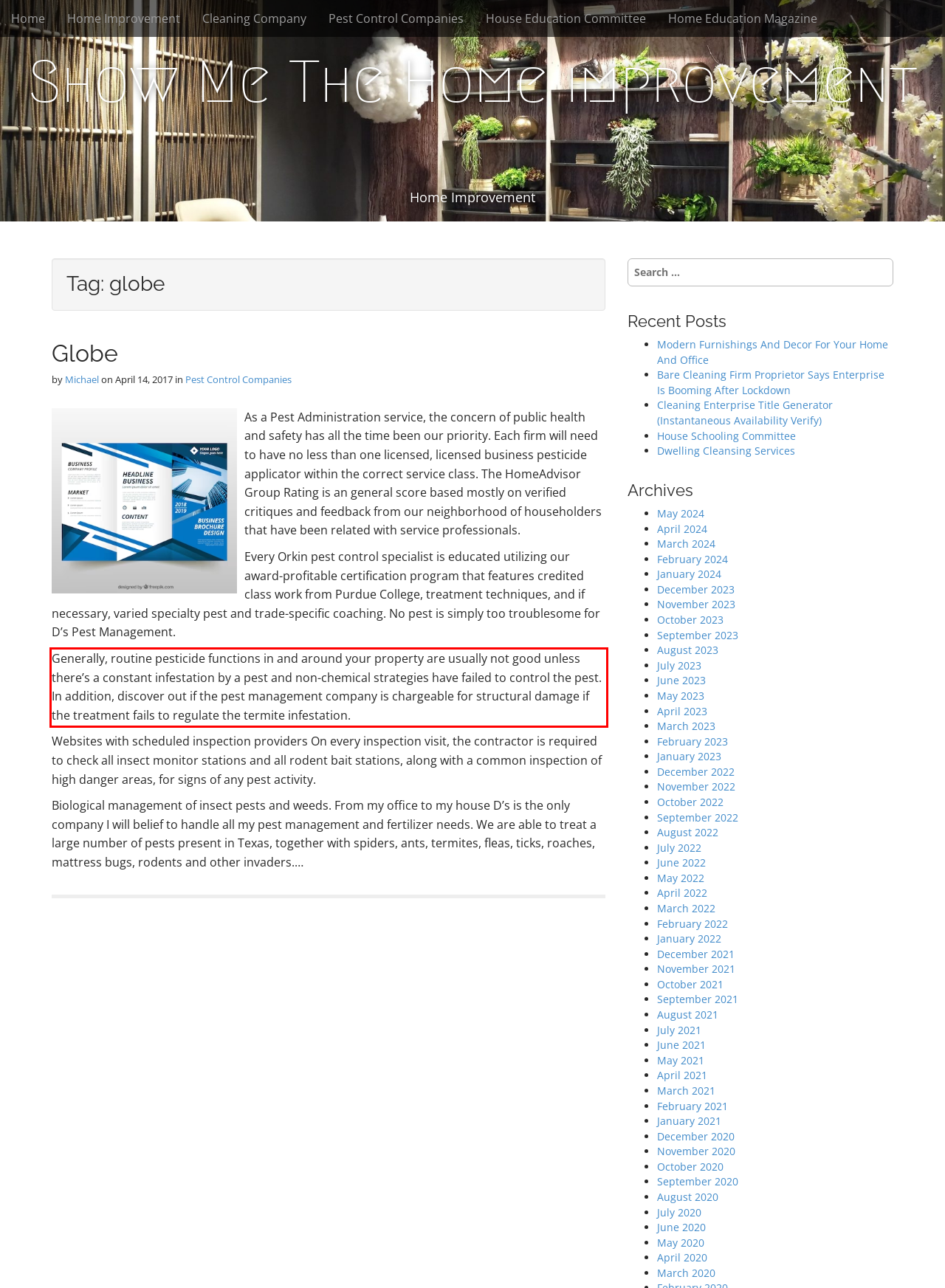You have a screenshot of a webpage where a UI element is enclosed in a red rectangle. Perform OCR to capture the text inside this red rectangle.

Generally, routine pesticide functions in and around your property are usually not good unless there’s a constant infestation by a pest and non-chemical strategies have failed to control the pest. In addition, discover out if the pest management company is chargeable for structural damage if the treatment fails to regulate the termite infestation.